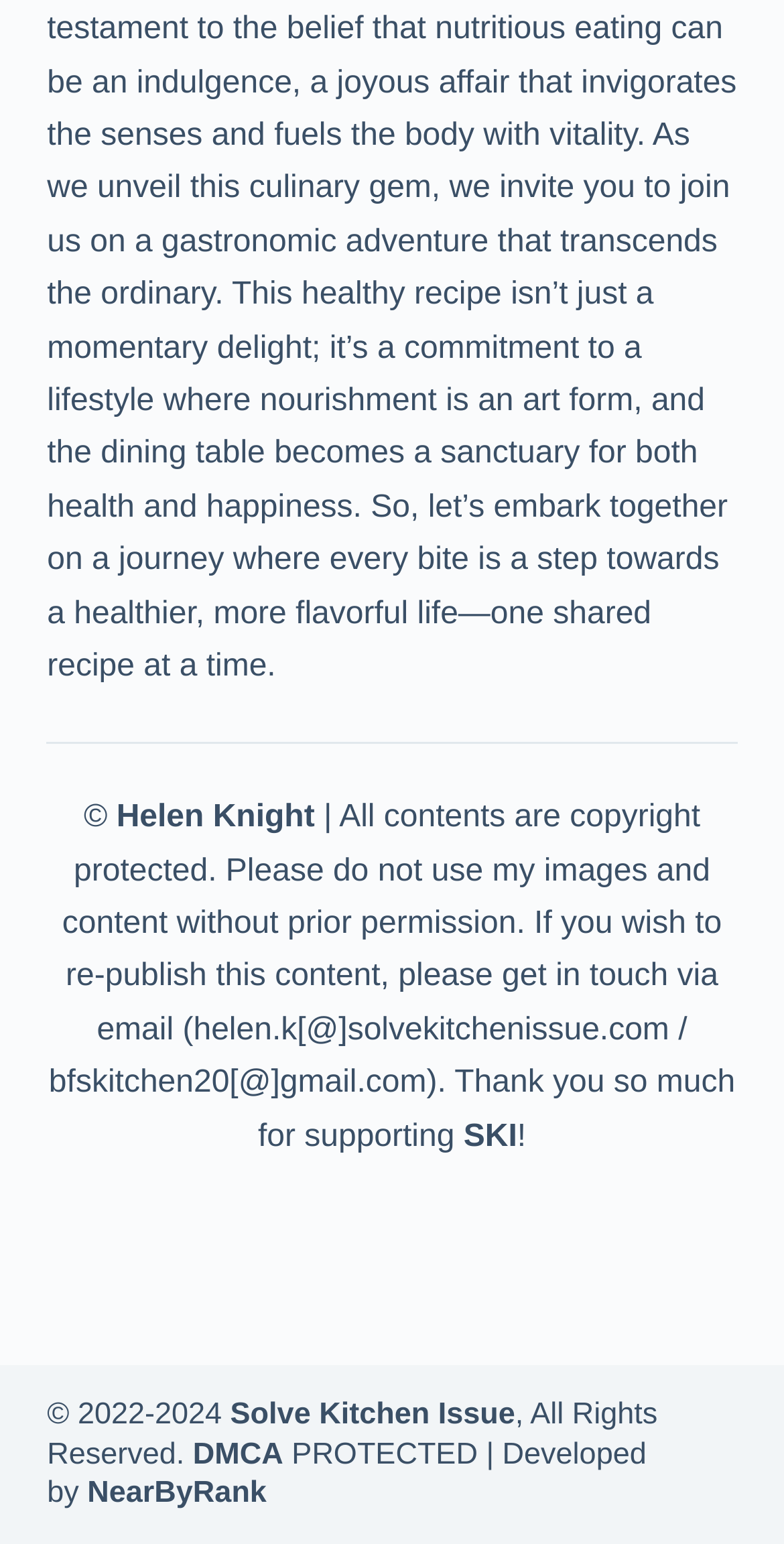Can you give a detailed response to the following question using the information from the image? What is the copyright year range?

I found the copyright year range by looking at the StaticText element with the content '© 2022-2024' located at [0.06, 0.905, 0.294, 0.928]. This element is a child of the contentinfo element, which suggests that it is a key piece of information about the website's copyright.